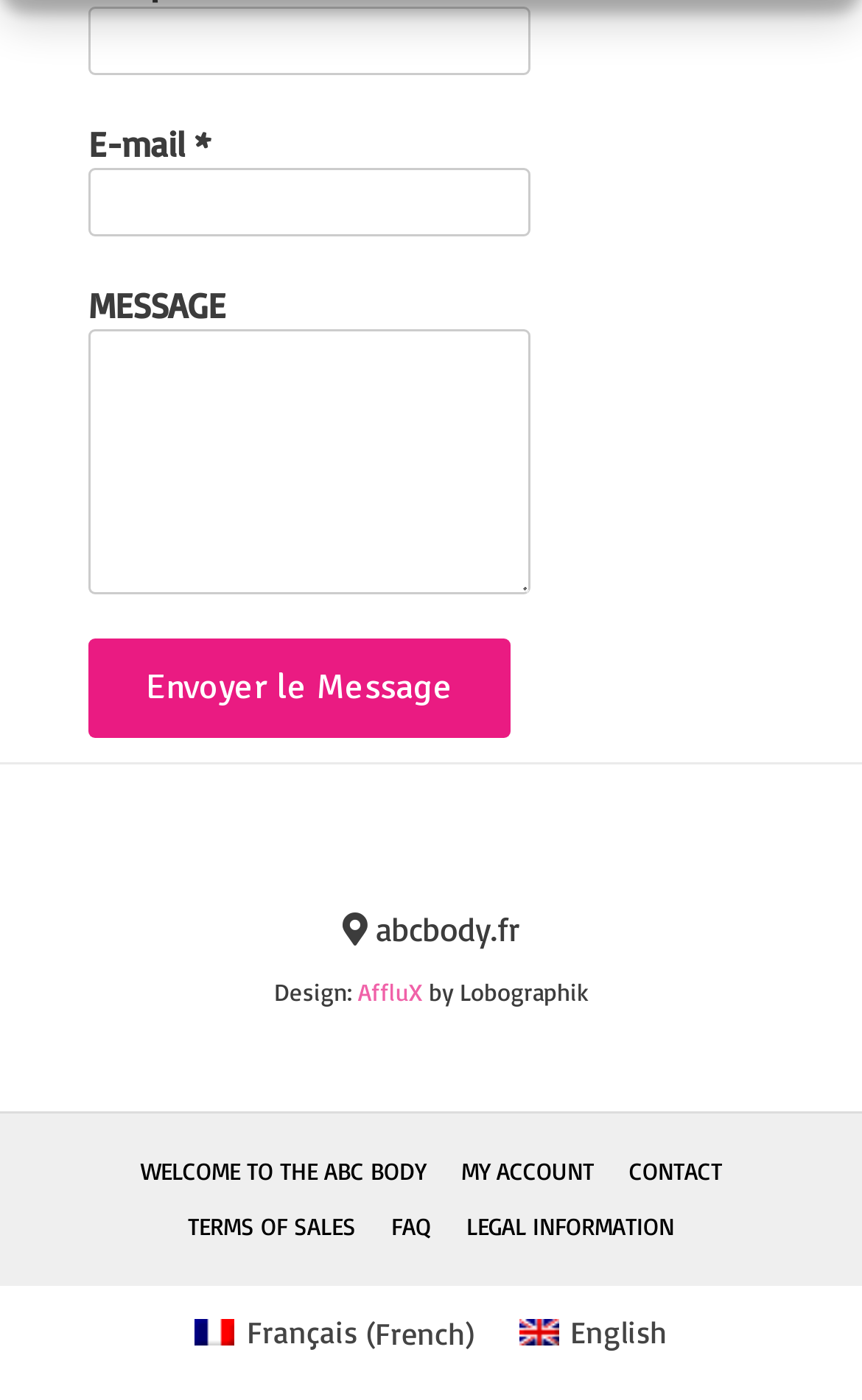What is the design credit for the website?
Examine the screenshot and reply with a single word or phrase.

AffluX by Lobographik